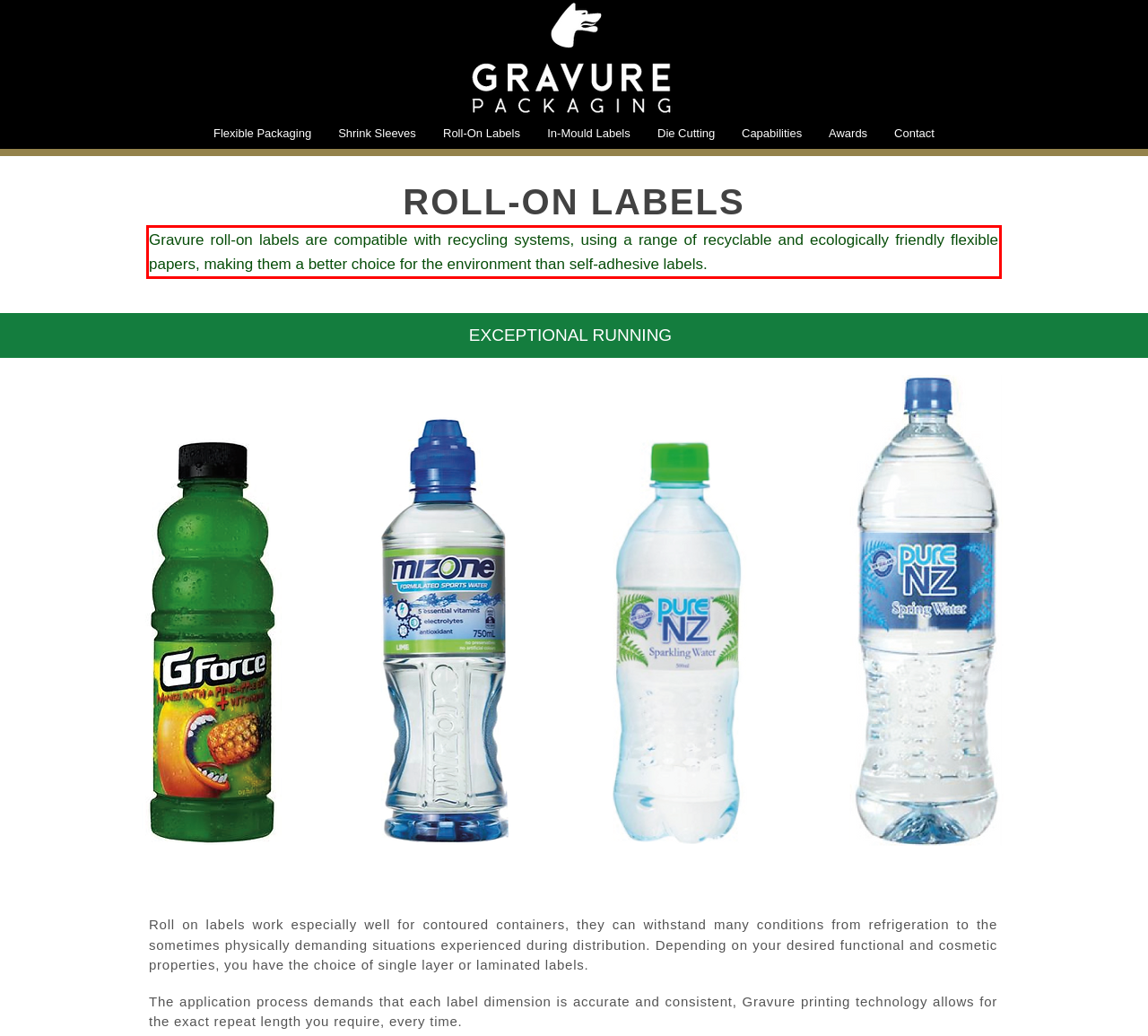Look at the webpage screenshot and recognize the text inside the red bounding box.

Gravure roll-on labels are compatible with recycling systems, using a range of recyclable and ecologically friendly flexible papers, making them a better choice for the environment than self-adhesive labels.